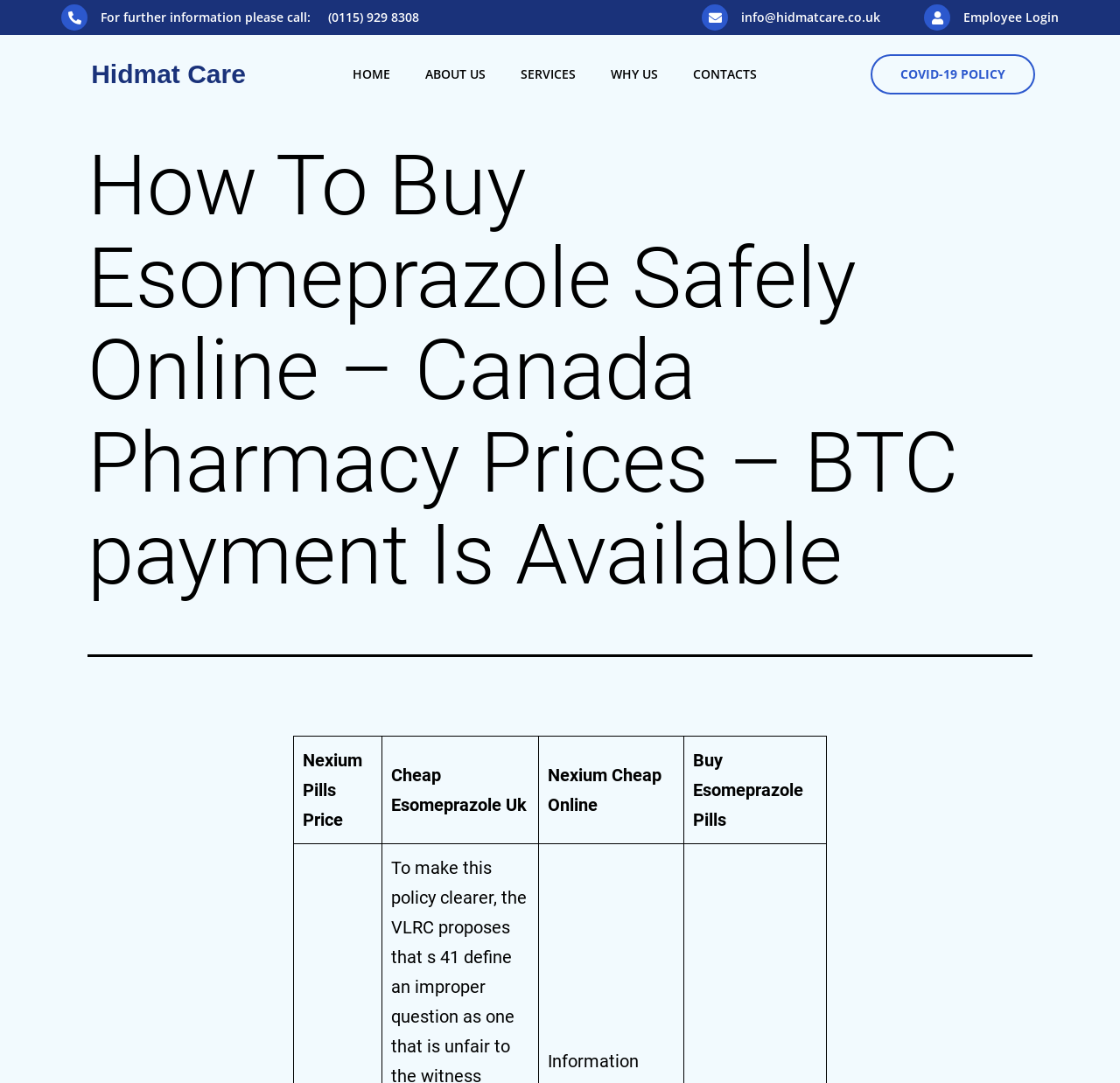Please examine the image and answer the question with a detailed explanation:
What is the email address to contact?

I found the email address by looking at the heading element that says 'info@hidmatcare.co.uk' and also found a link element with the same text, which suggests it's an email address.